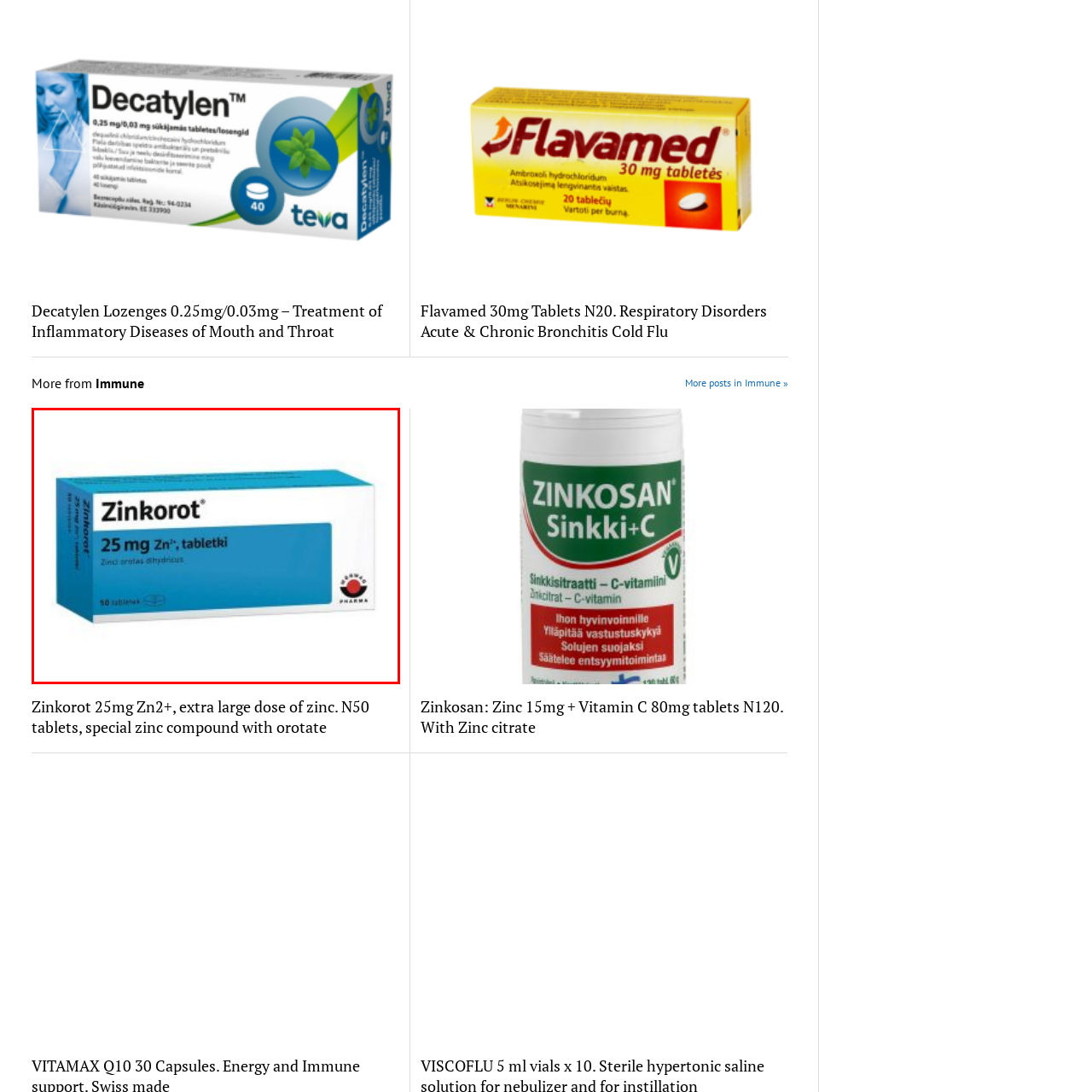Give a detailed account of the scene depicted within the red boundary.

The image features a packaging box of "Zinkorot," which contains 25 mg of zinc (Zn²⁺) per tablet. This product is designed to provide an extra large dose of zinc and is commonly used as a dietary supplement. The box highlights its composition, stating "Zinc orotate dihydrate," and indicates that it contains a total of 50 tablets. The design of the packaging features a vibrant blue color scheme, with clear labeling for easy identification. The product is manufactured by a company noted for its pharmaceutical offerings, reflecting a focus on health and wellness through essential nutrients.